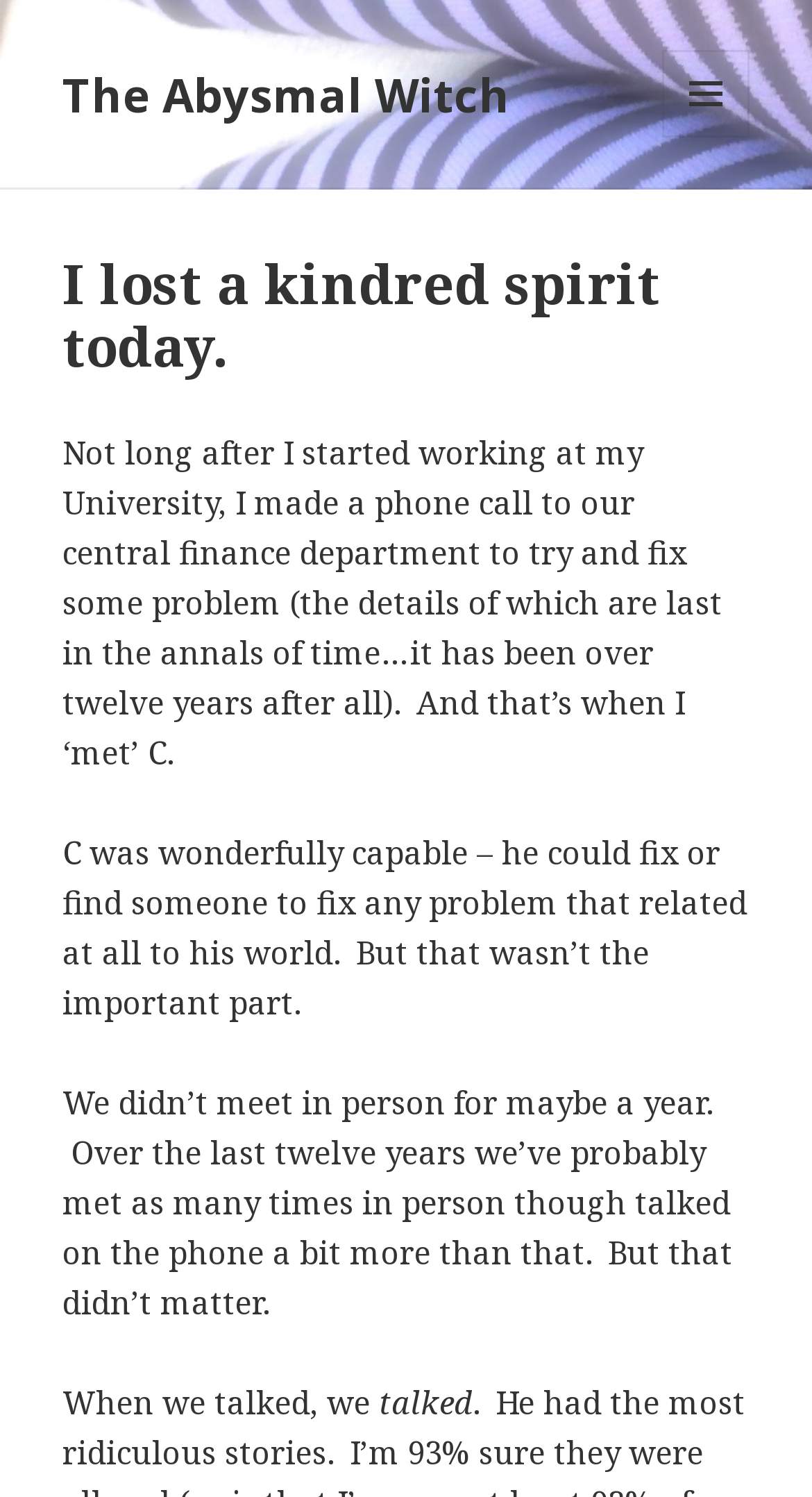How often did the author and C meet in person?
Kindly give a detailed and elaborate answer to the question.

The text mentions 'We didn’t meet in person for maybe a year' and 'we’ve probably met as many times in person though talked on the phone a bit more than that' which suggests that the author and C rarely met in person.